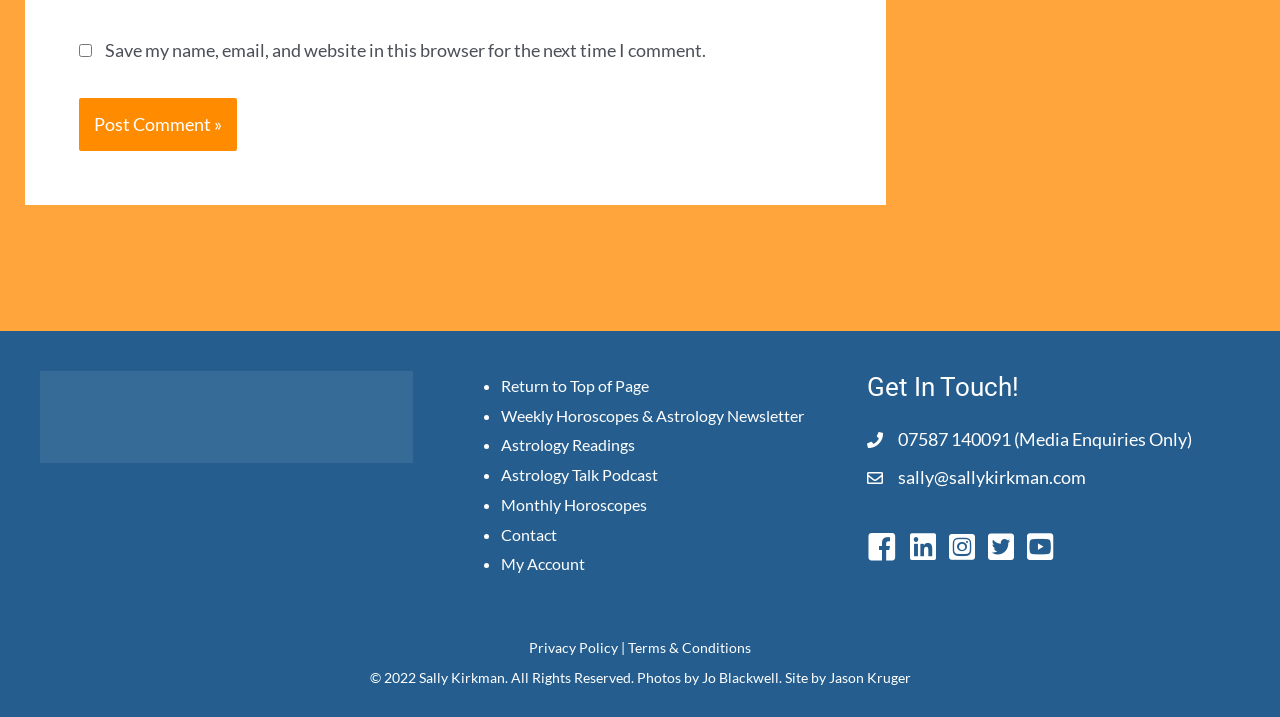Bounding box coordinates should be provided in the format (top-left x, top-left y, bottom-right x, bottom-right y) with all values between 0 and 1. Identify the bounding box for this UI element: Astrology Readings

[0.392, 0.607, 0.496, 0.634]